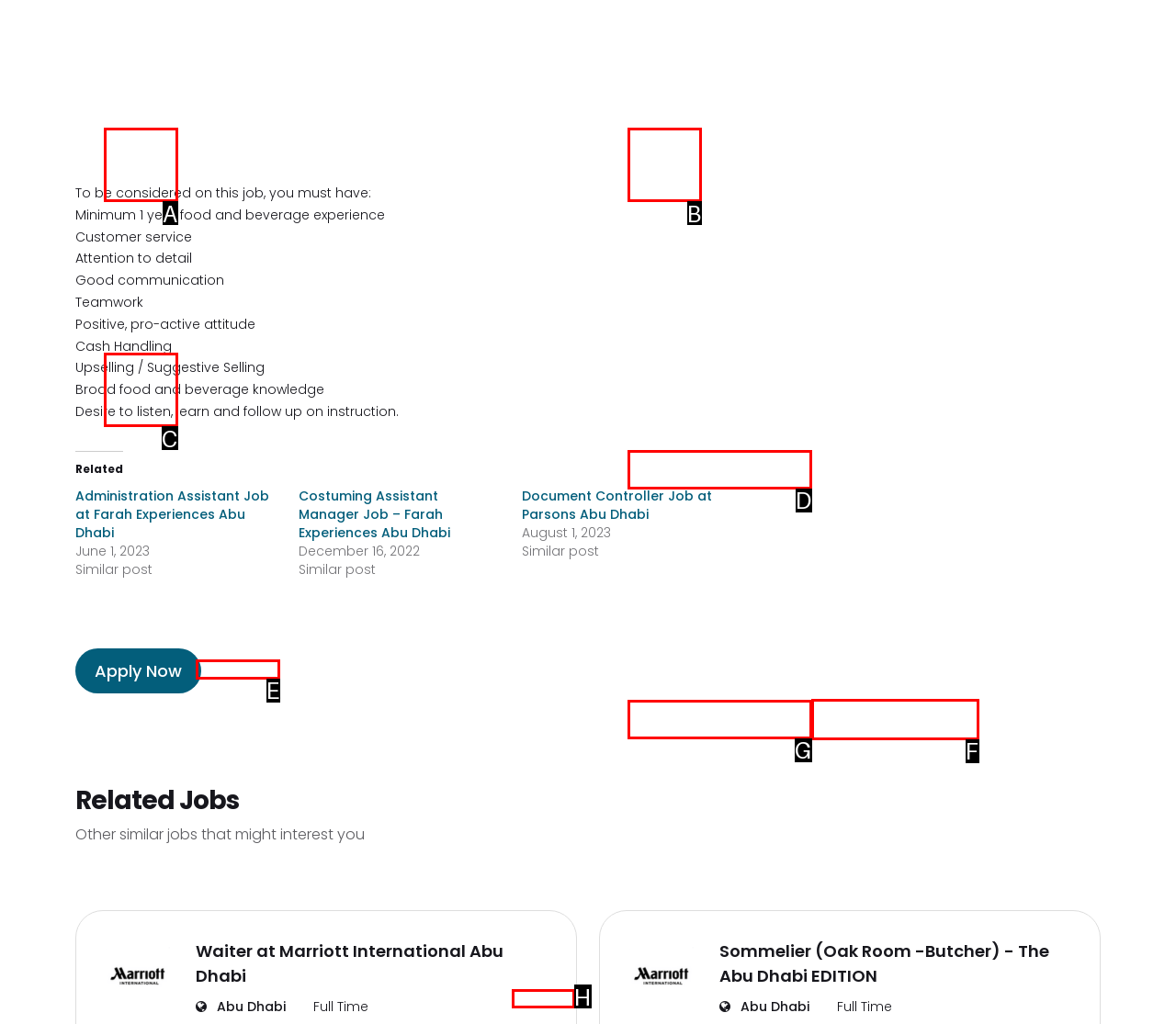Choose the letter that best represents the description: Marriott International, Inc. Provide the letter as your response.

F